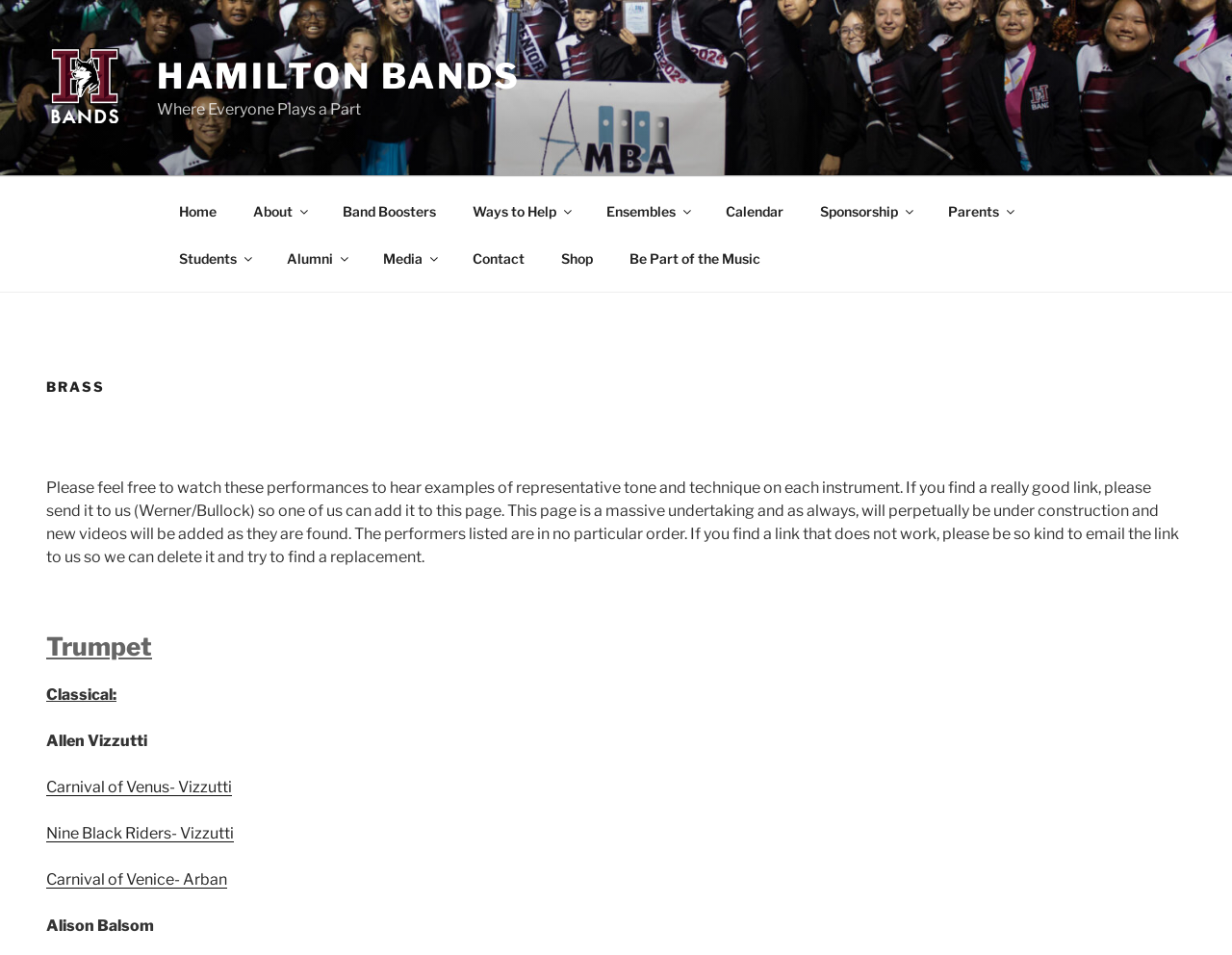Determine the bounding box for the UI element described here: "Sponsorship".

[0.652, 0.196, 0.753, 0.245]